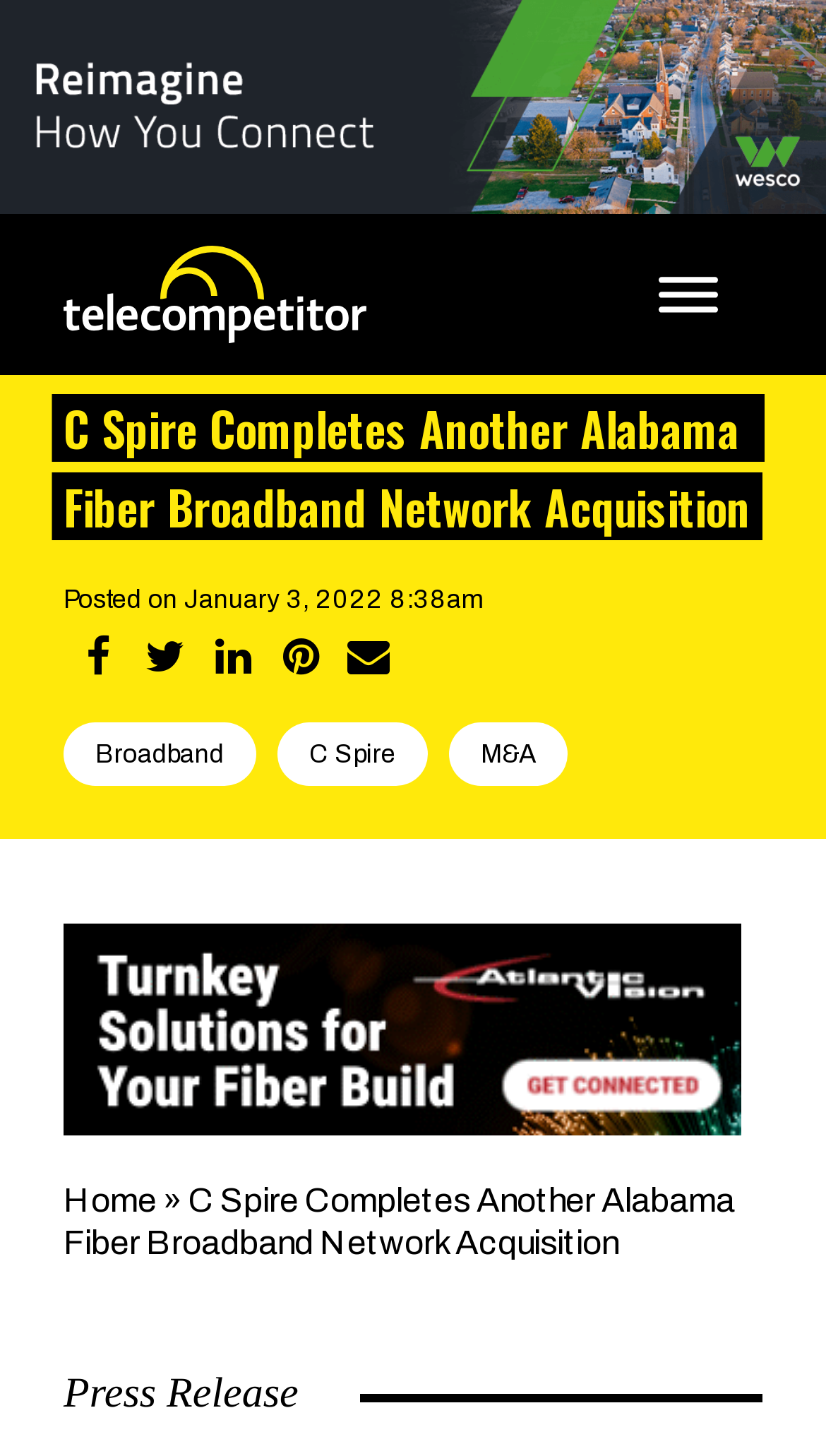How many links are there in the header section?
Please answer the question with a detailed and comprehensive explanation.

I counted the number of link elements that are children of the HeaderAsNonLandmark element. There are seven such links: 'Telecompetitor Logo', 'Share on Facebook', 'Spread the word on Twitter', 'Share on Linked In', 'Pinterest', 'Broadband', and 'C Spire'.